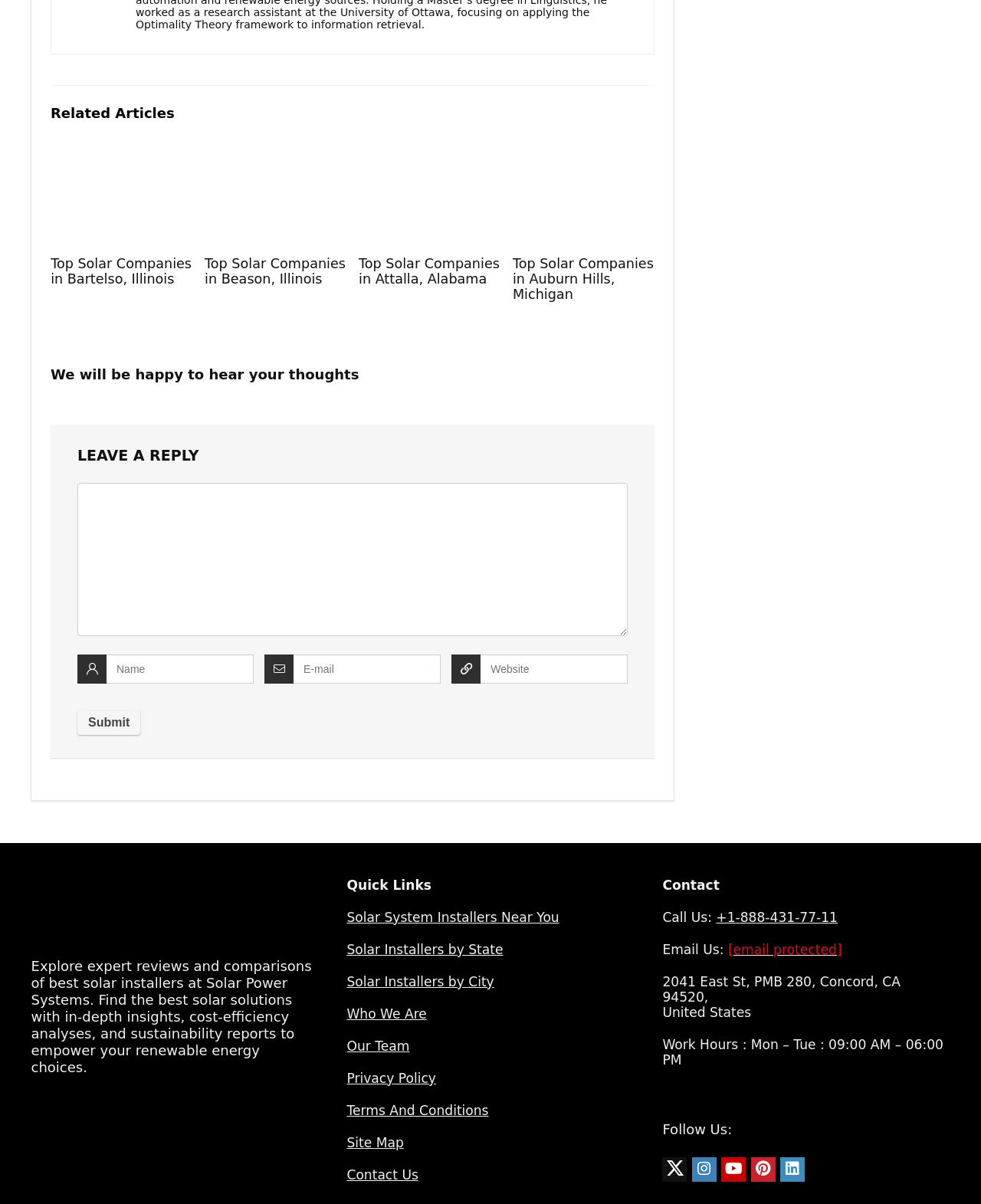Give a short answer to this question using one word or a phrase:
How can users contact the website owners?

Call, email, or visit the office